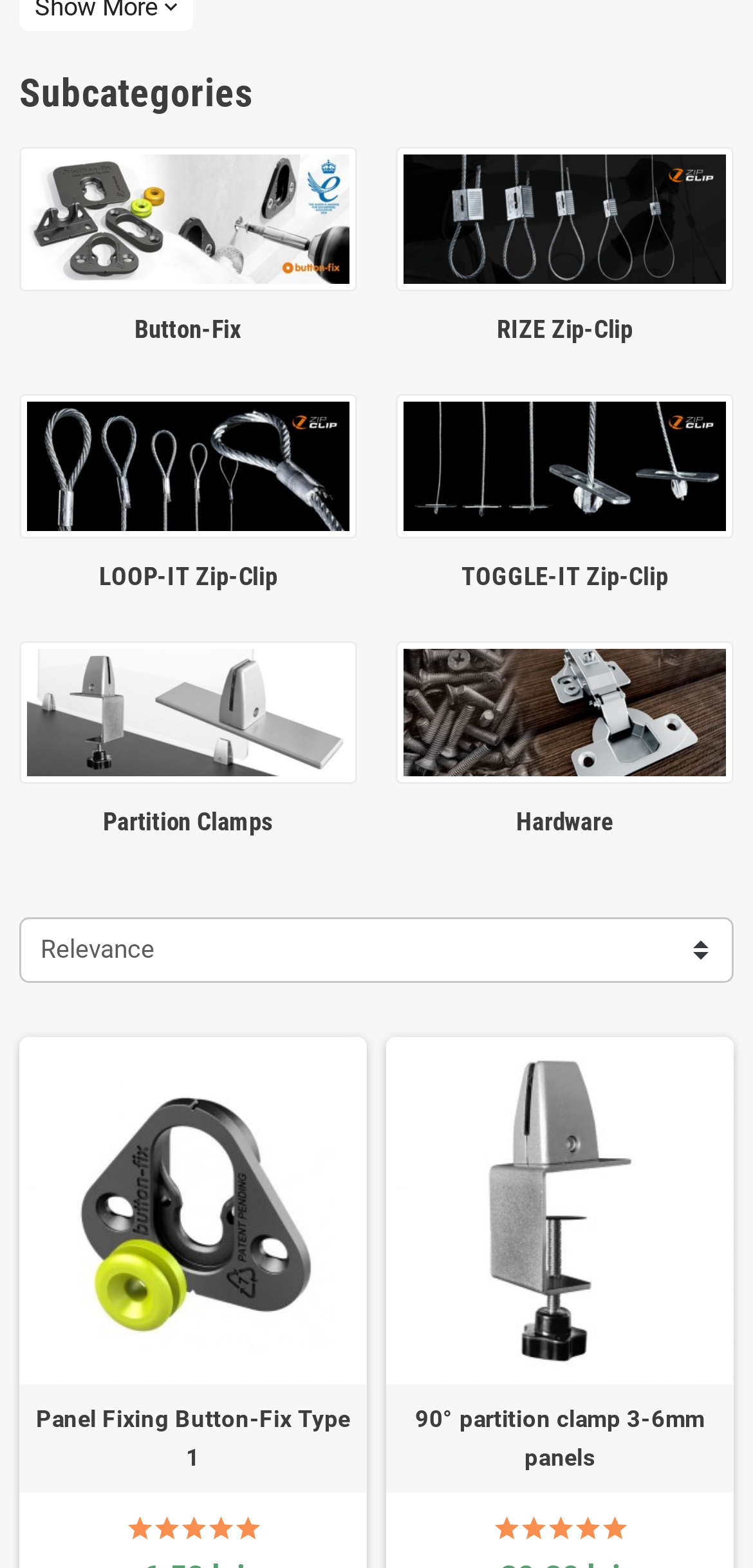Using the elements shown in the image, answer the question comprehensively: How many subcategories are listed?

I counted the number of headings with the text 'Subcategories' and found four subcategories: Button-Fix, RIZE Zip-Clip, LOOP-IT Zip-Clip, and Partition Clamps.